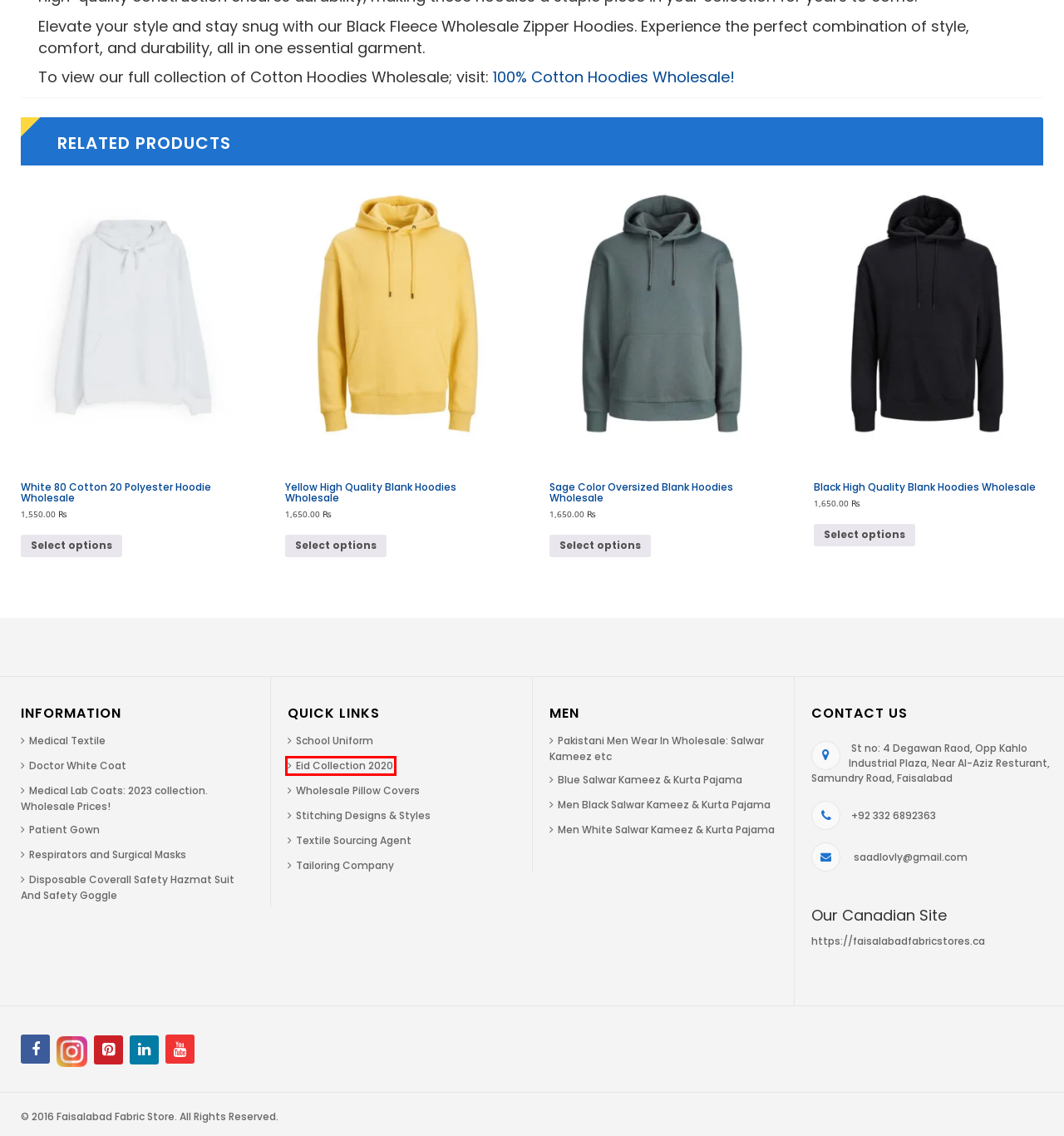Observe the screenshot of a webpage with a red bounding box highlighting an element. Choose the webpage description that accurately reflects the new page after the element within the bounding box is clicked. Here are the candidates:
A. 100 Percent Cotton Hoodies Wholesale: Flexible MOQ!
B. Buy Latest kameez shalwar design mens & Women Eid Collection 2020
C. Sage Color Oversized Blank Hoodies Wholesale
D. Patient Gown - Faisalabad Fabric Store
E. White 80 Cotton 20 Polyester Hoodie Wholesale
F. Black High Quality Blank Hoodies Wholesale
G. Pakistani Men Wear In Wholesale: Shalwar Kameez etc!
H. Men's White Salwar Kameez: Wholesale 2023 Collection!

B